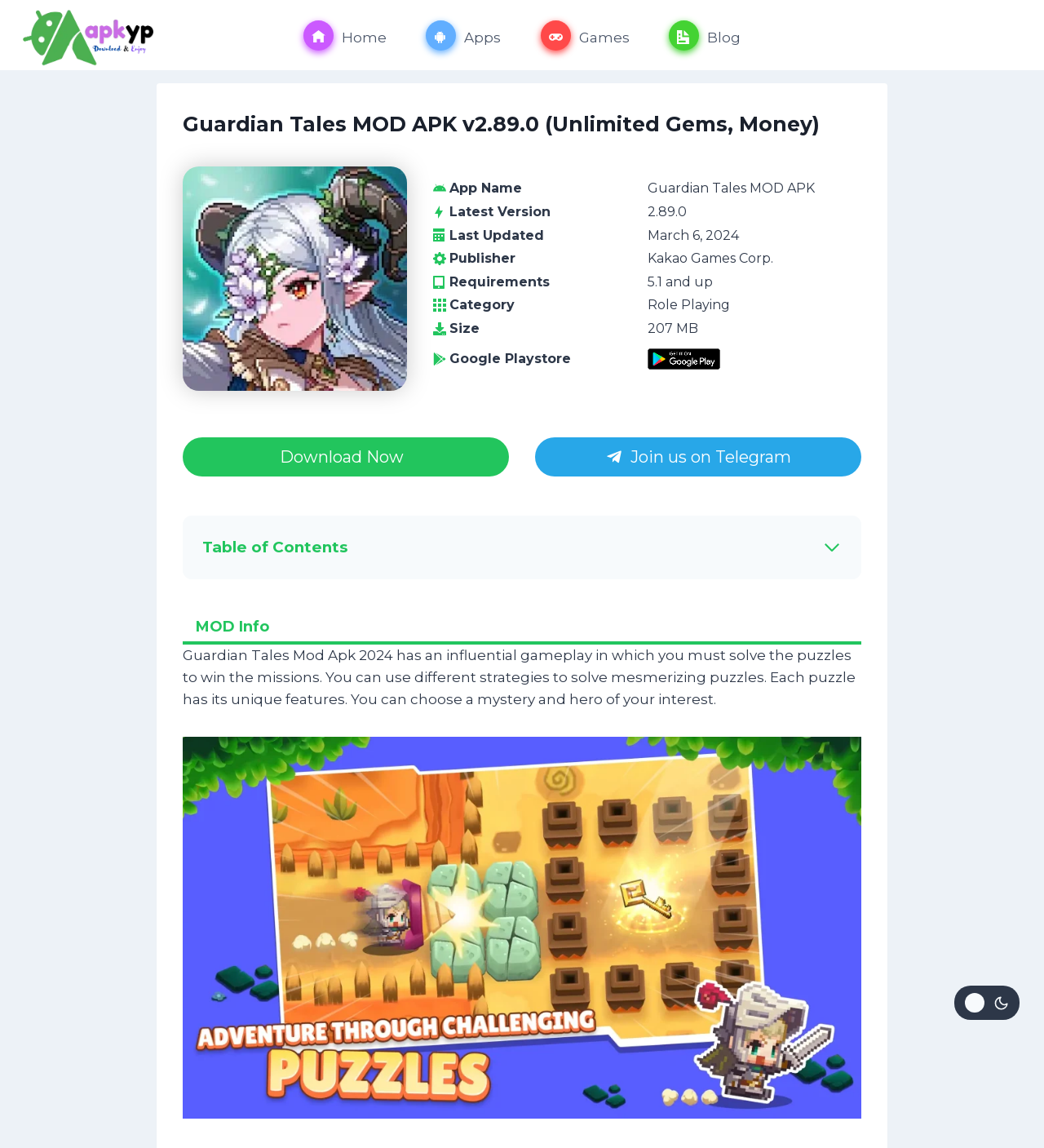Highlight the bounding box coordinates of the element that should be clicked to carry out the following instruction: "Go to Home page". The coordinates must be given as four float numbers ranging from 0 to 1, i.e., [left, top, right, bottom].

[0.272, 0.01, 0.389, 0.051]